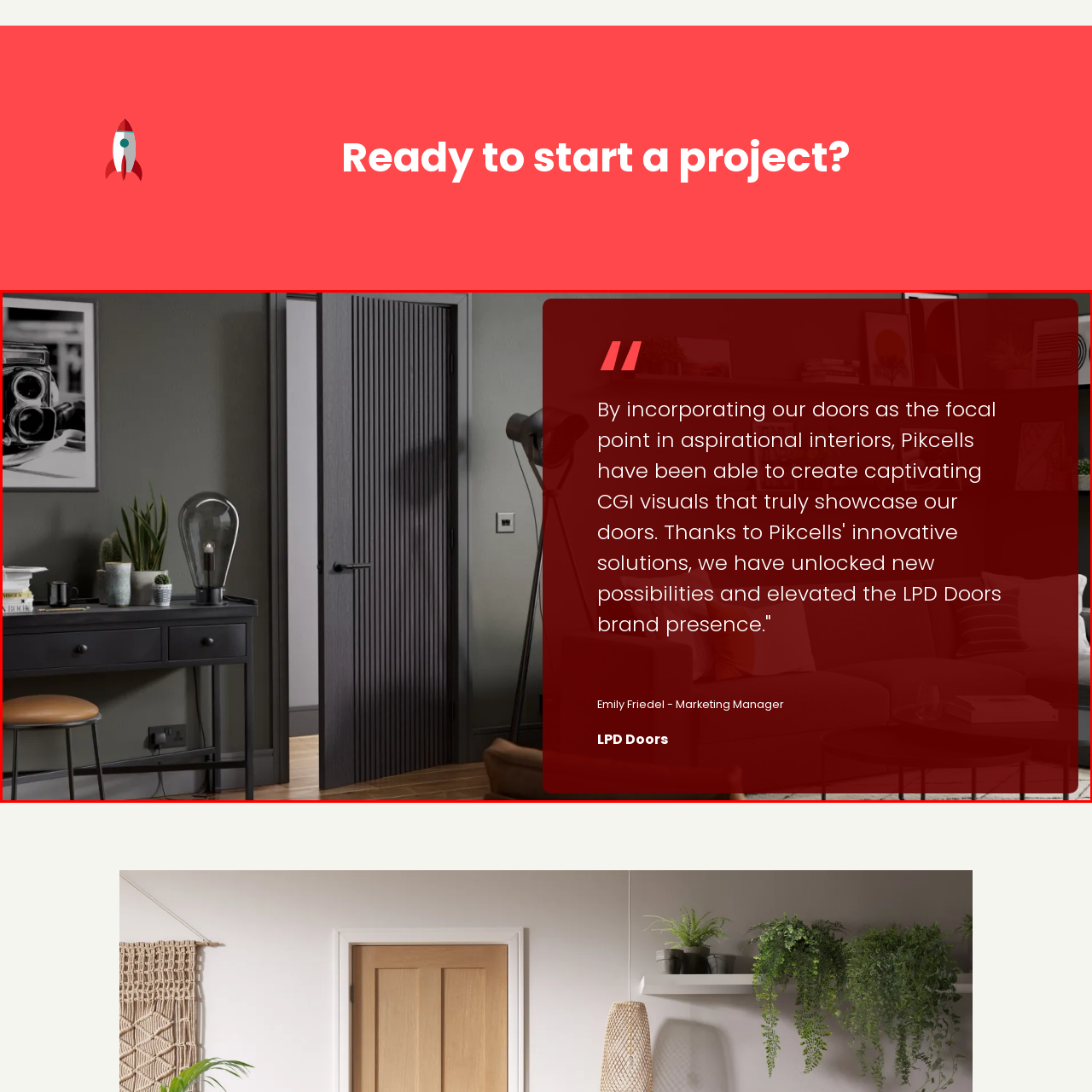Observe the image within the red boundary, What is on the wooden desk? Respond with a one-word or short phrase answer.

Decorative plants and a lamp